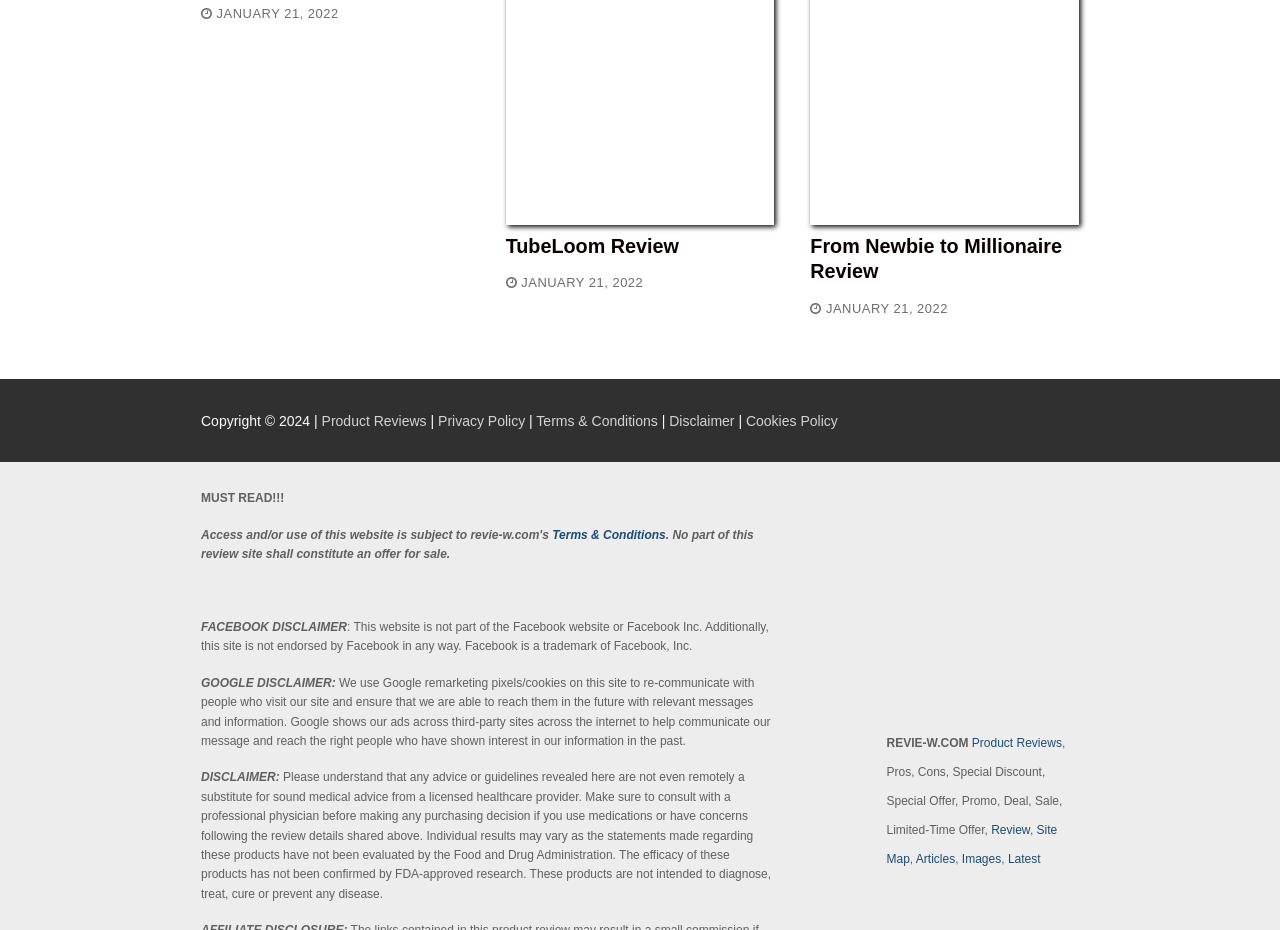Please find the bounding box coordinates of the element that must be clicked to perform the given instruction: "Click on TubeLoom Review". The coordinates should be four float numbers from 0 to 1, i.e., [left, top, right, bottom].

[0.395, 0.252, 0.53, 0.276]